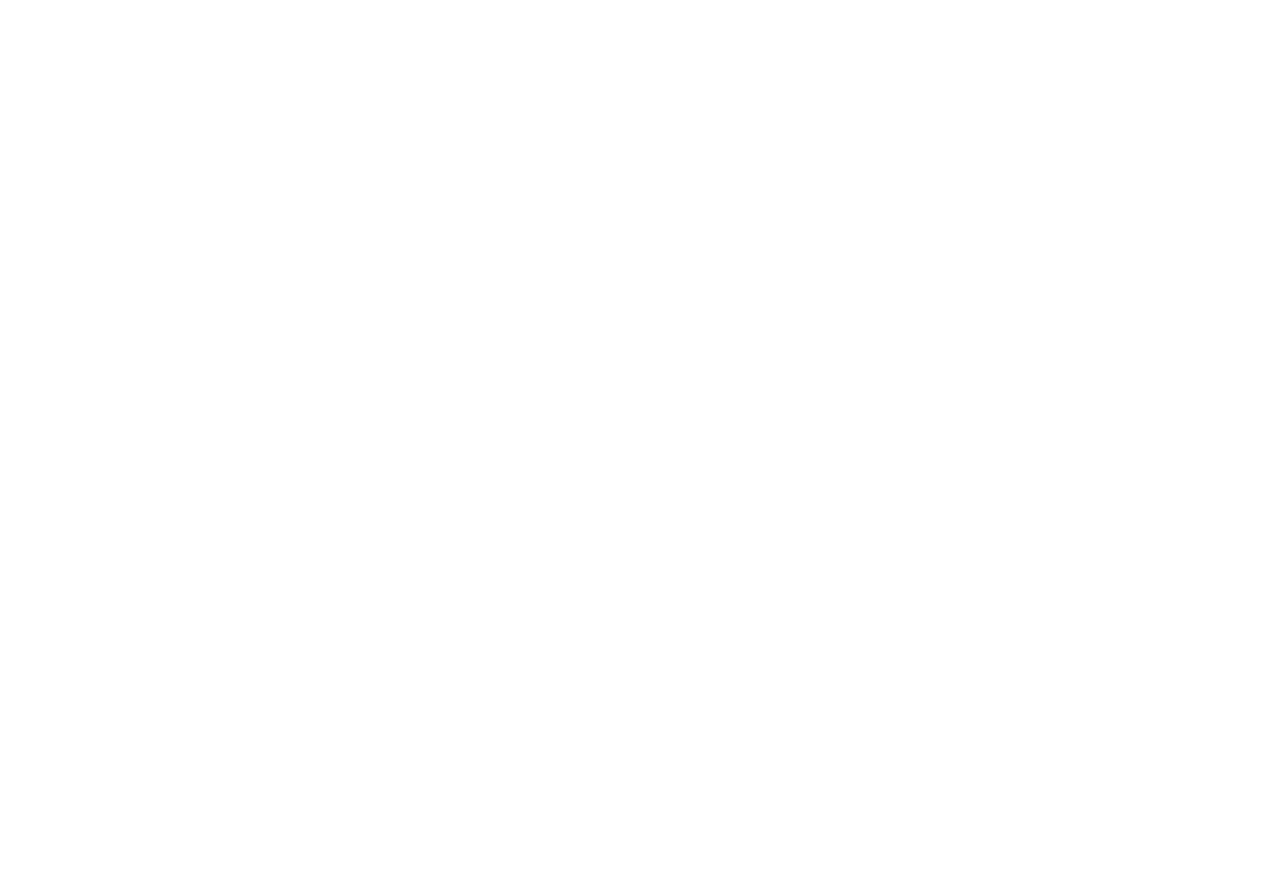What is the name of the newspaper?
Please provide a single word or phrase as your answer based on the image.

The Business Times